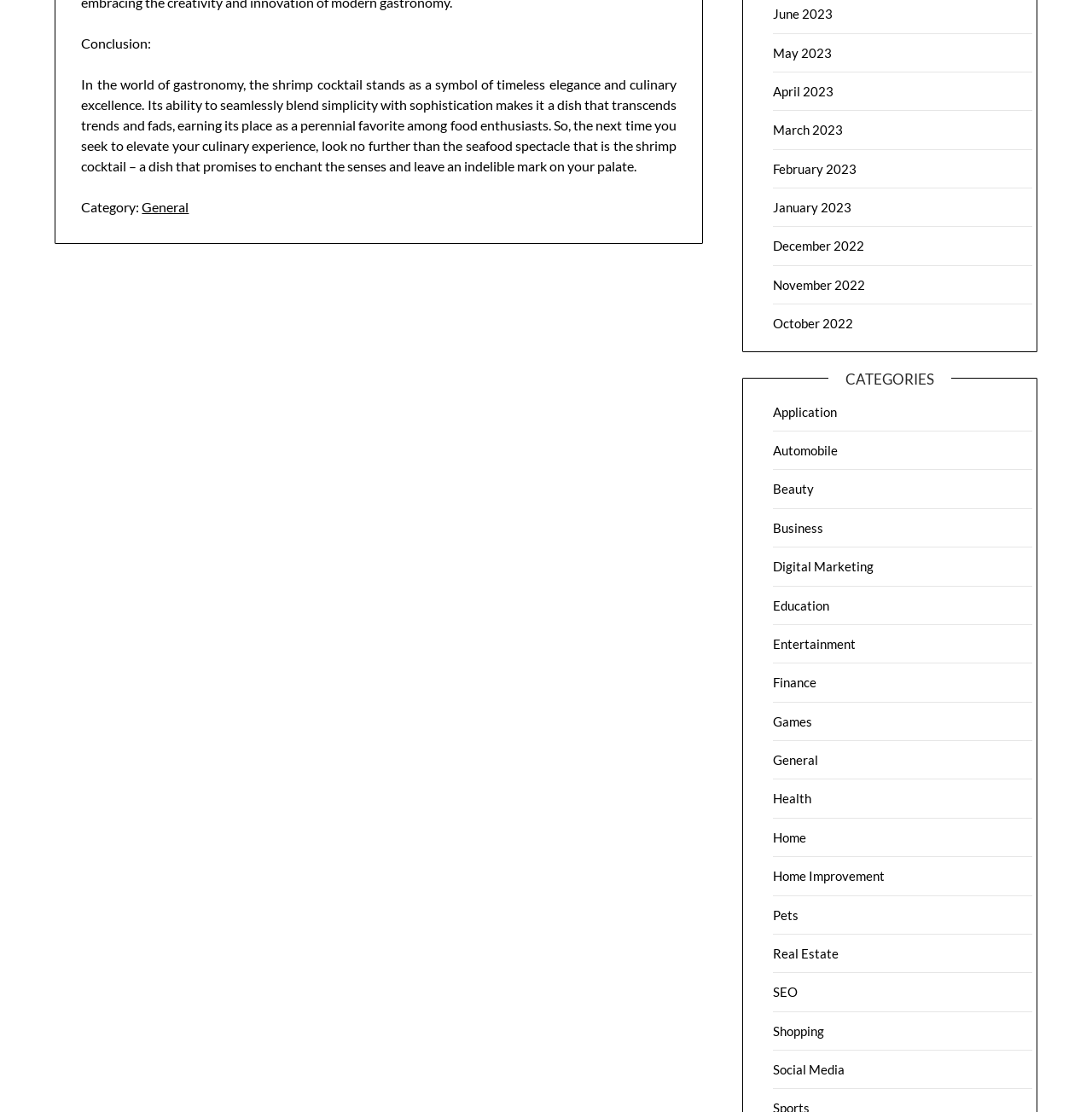What is the topic of the article?
Answer with a single word or short phrase according to what you see in the image.

Shrimp cocktail